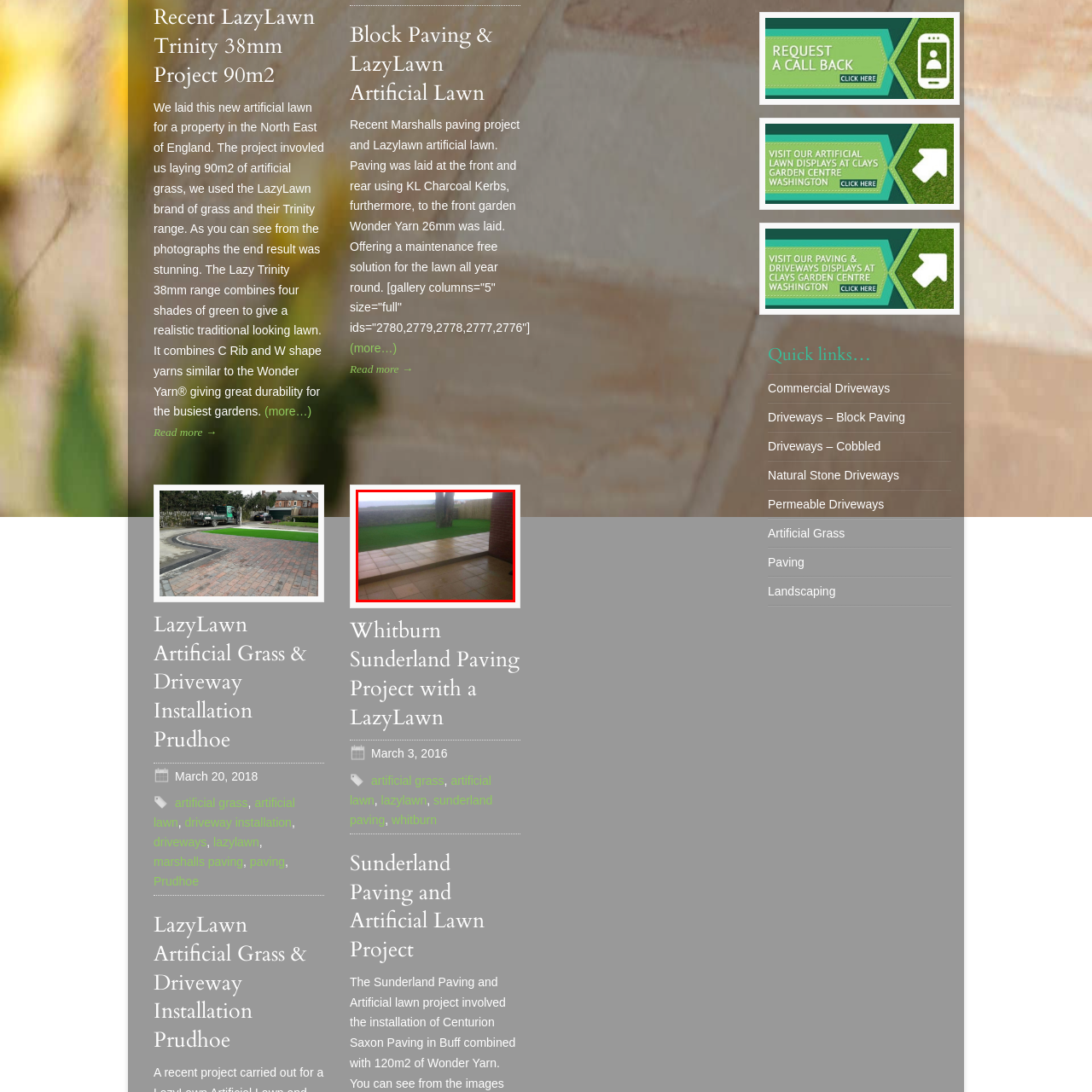Thoroughly describe the scene captured inside the red-bordered image.

This image showcases a spacious outdoor area featuring newly installed artificial grass, specifically from the LazyLawn brand, as part of a project in Whitburn, Sunderland. The vibrant green lawn is visible beyond a tiled patio that seamlessly connects to the surrounding landscape. The tiles, arranged neatly, enhance the outdoor aesthetic while offering a practical surface for outdoor activities. In the background, a stone wall and wooden fencing provide natural boundaries, complemented by a serene view of the environment. This installation reflects a modern approach to outdoor landscaping, combining beauty and low maintenance, ideal for various uses throughout the year.